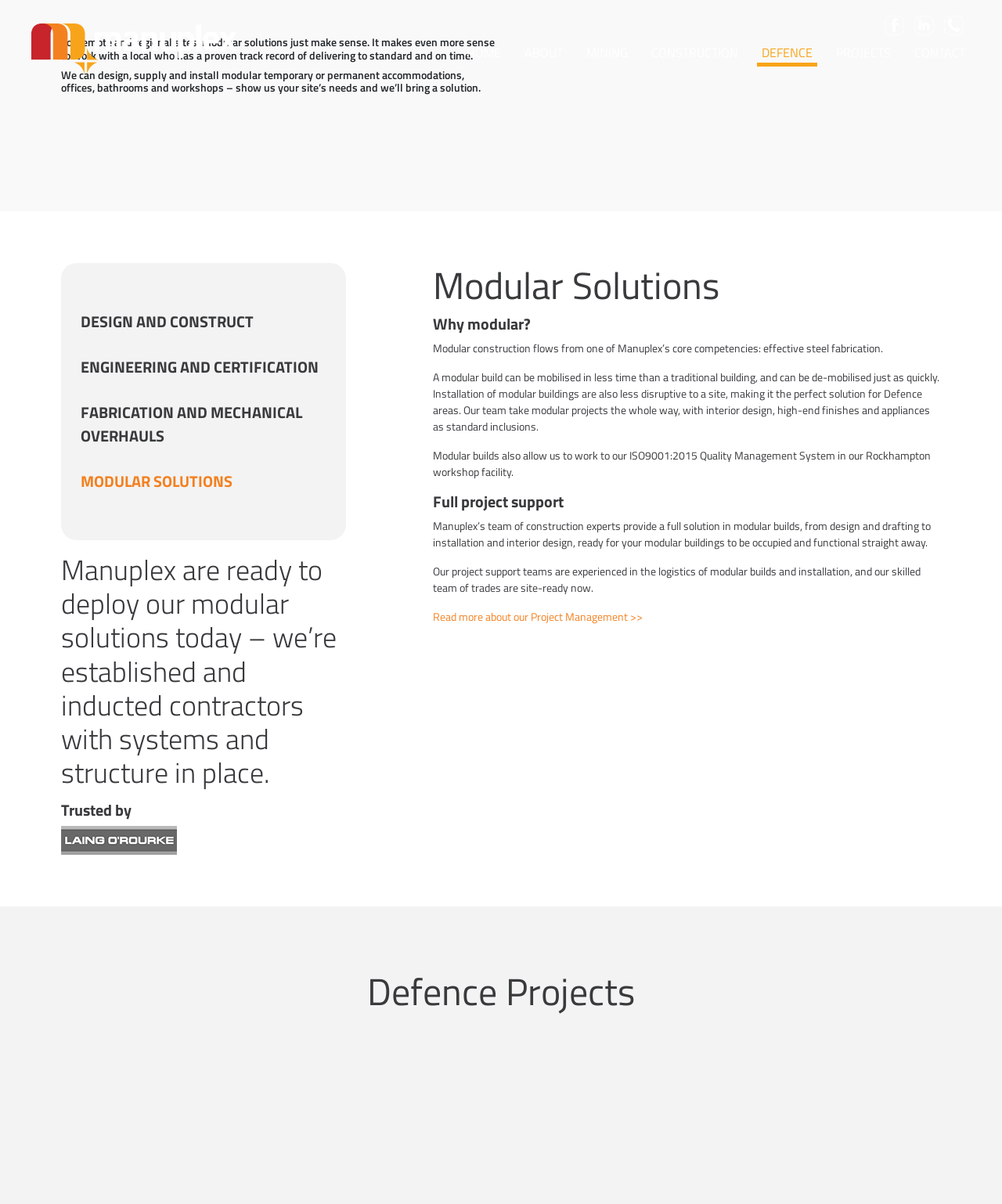What is the benefit of modular construction?
Provide a detailed answer to the question using information from the image.

According to the webpage, modular construction allows for faster mobilization and demobilization, and is less disruptive to a site, making it a suitable solution for Defence areas.